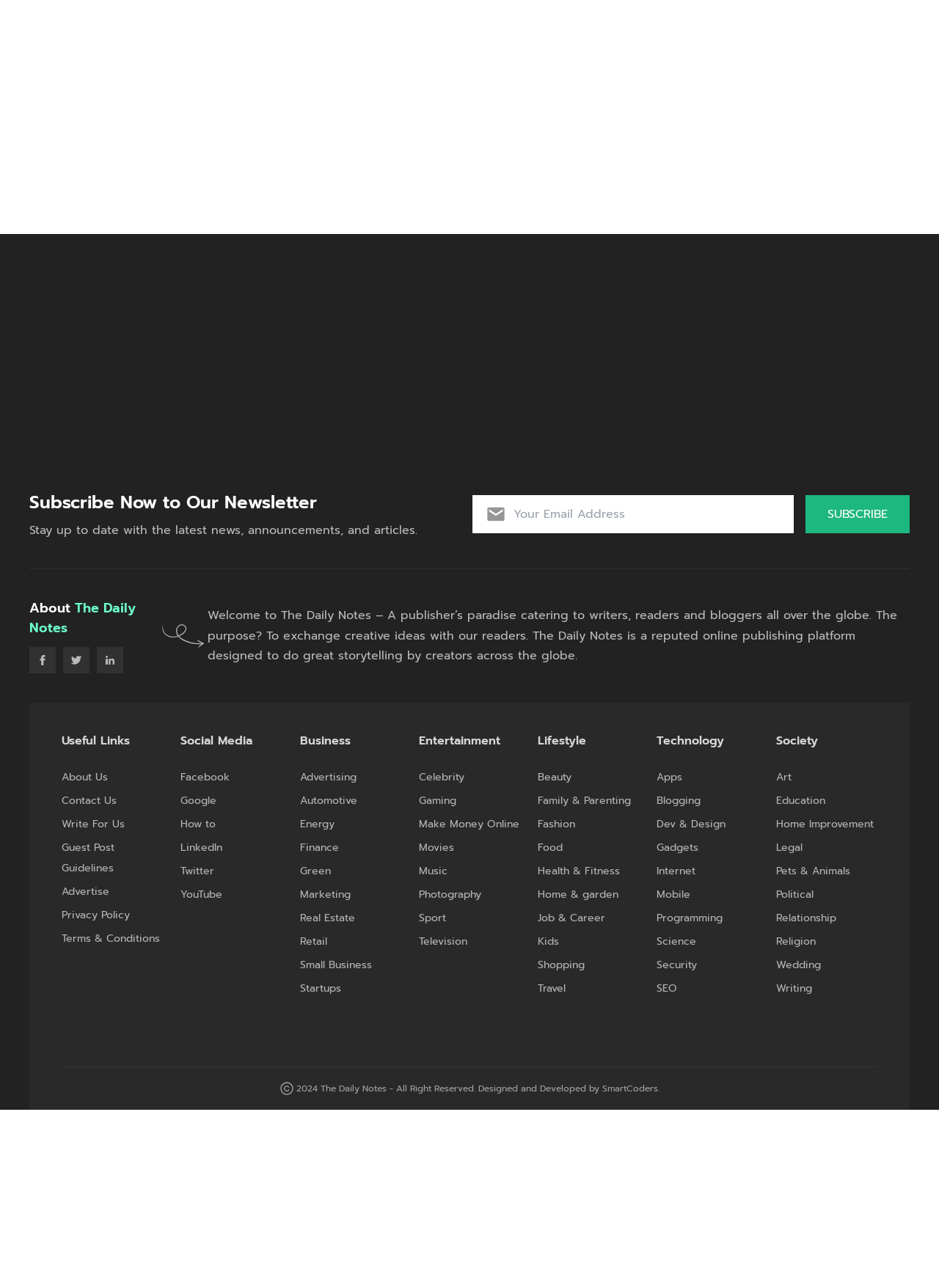Answer the following inquiry with a single word or phrase:
How many social media links are available?

5